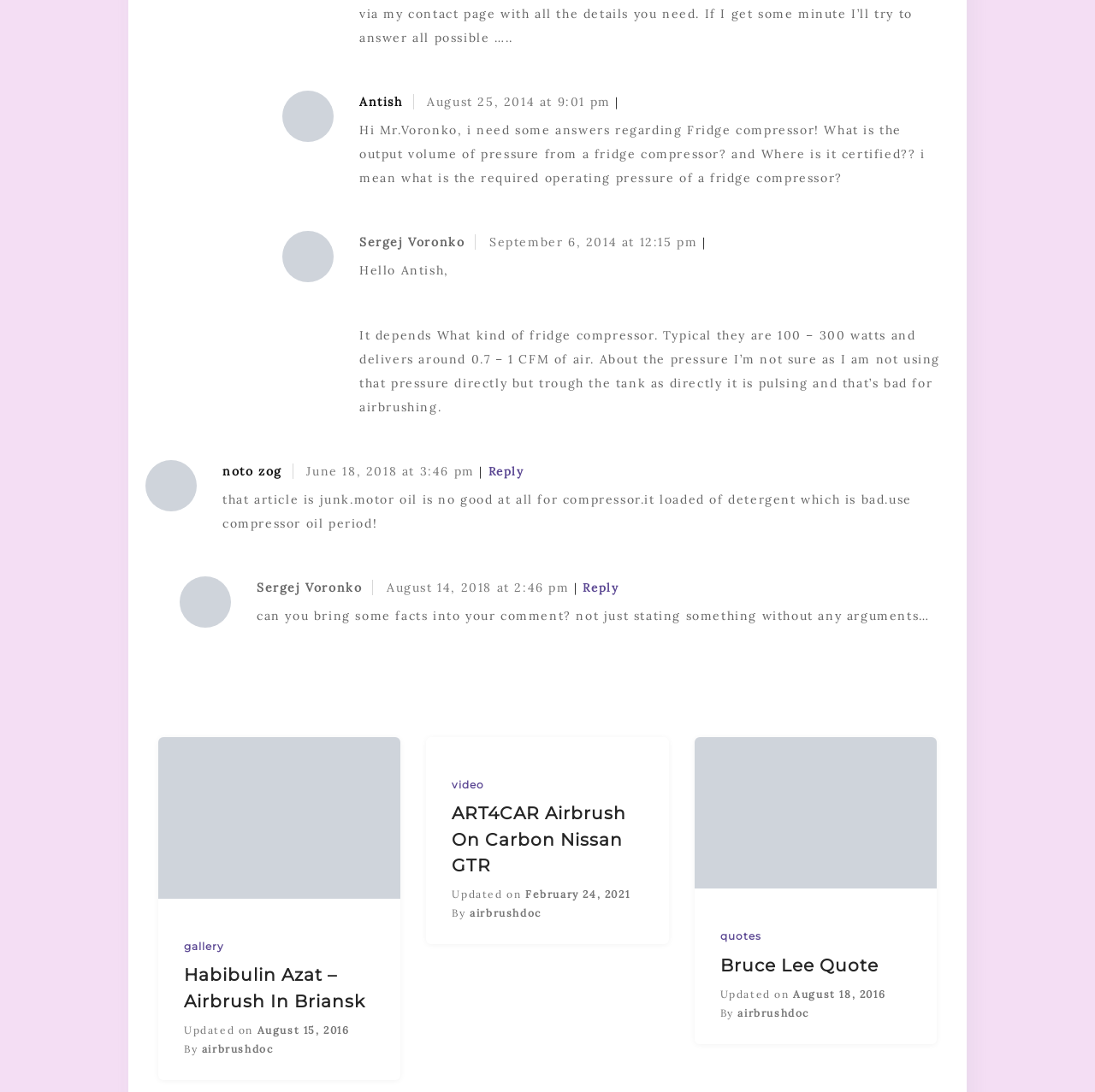Find the bounding box coordinates of the clickable area required to complete the following action: "Browse the 'Galleries'".

None